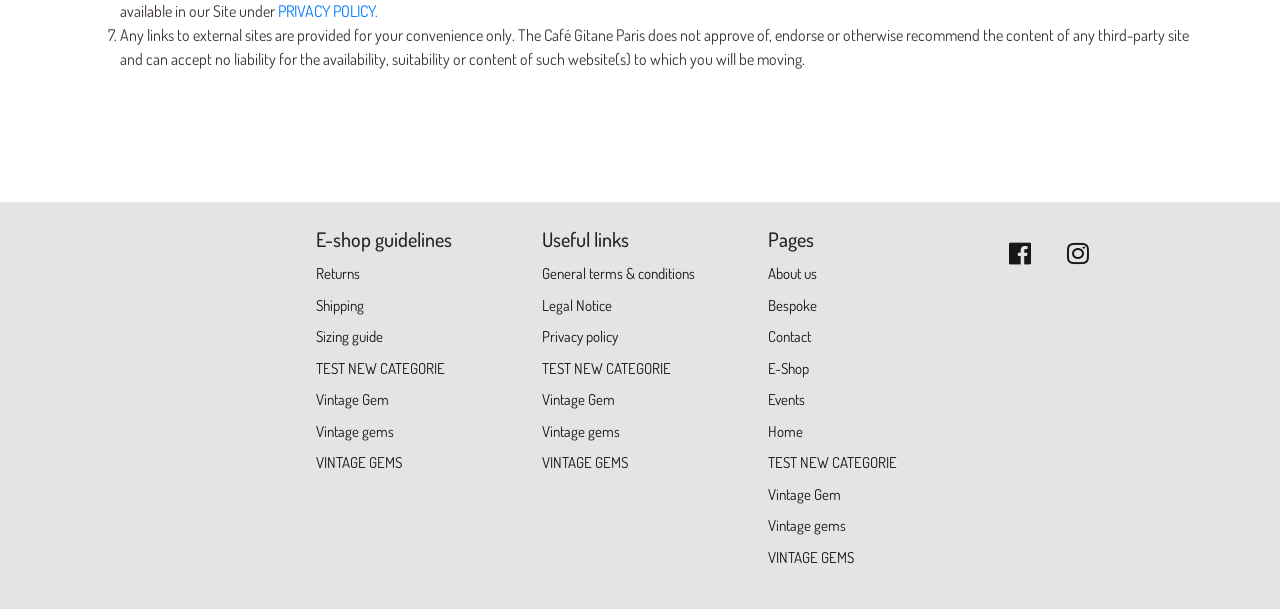Determine the bounding box coordinates for the region that must be clicked to execute the following instruction: "Visit Facebook page".

[0.777, 0.373, 0.817, 0.458]